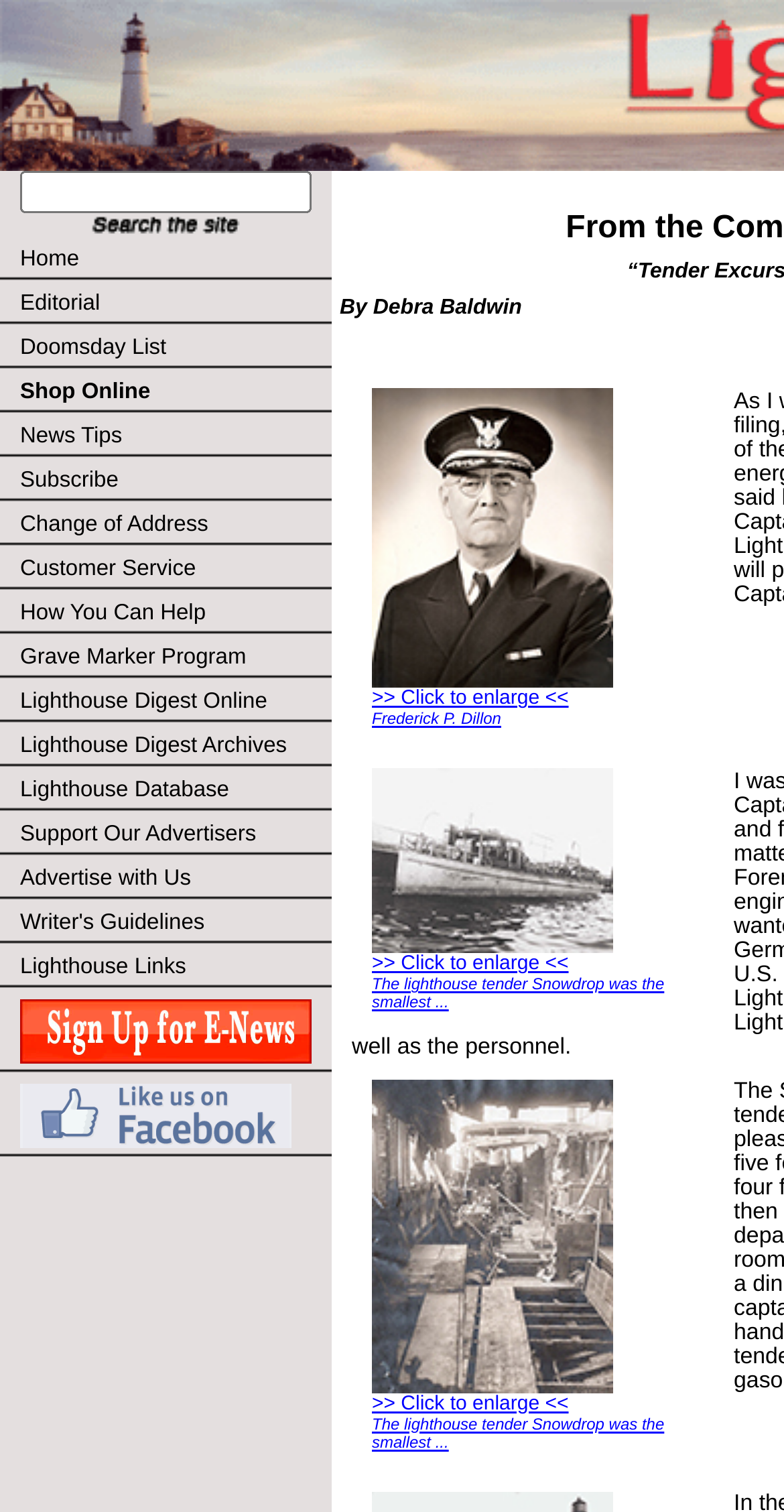Please find the bounding box coordinates of the section that needs to be clicked to achieve this instruction: "View Doomsday List".

[0.0, 0.215, 0.423, 0.245]